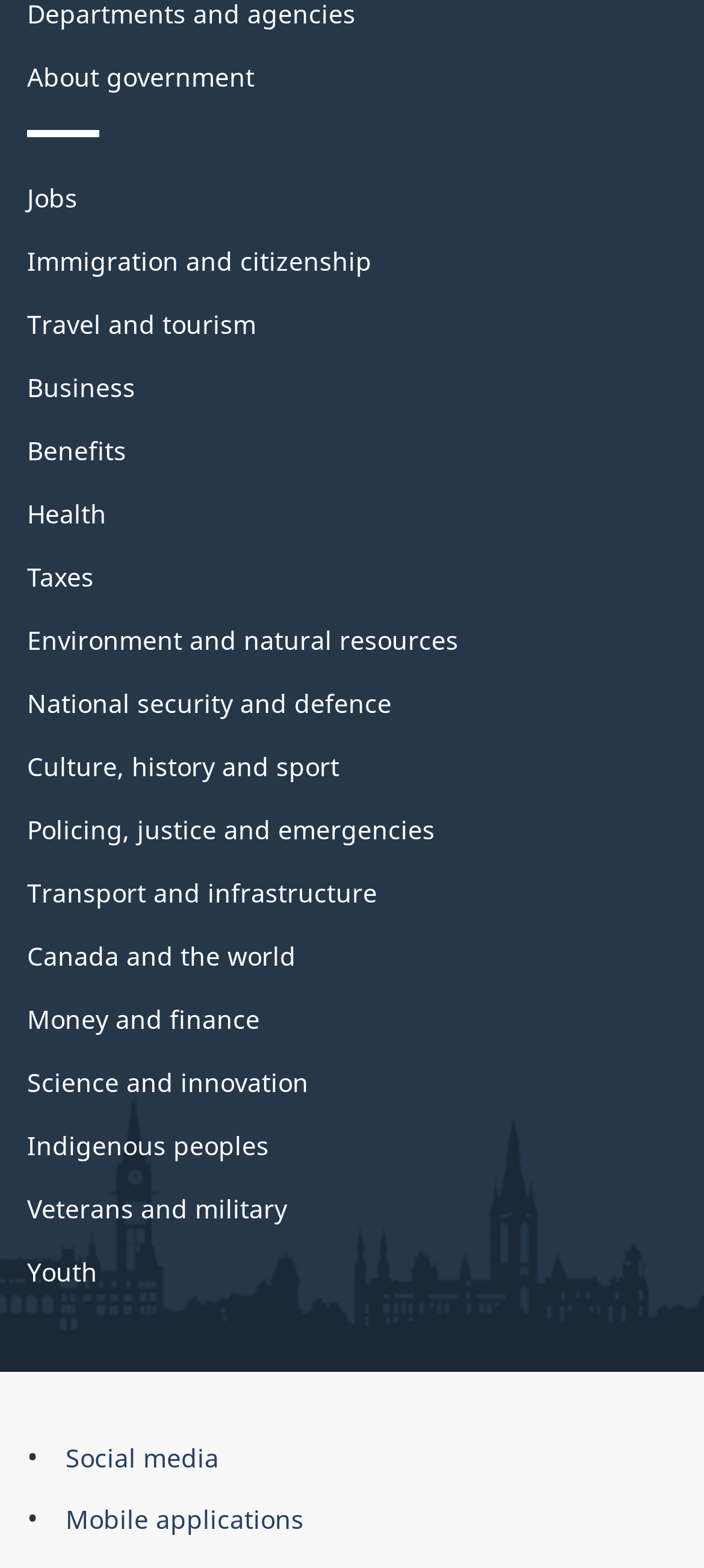Using the details in the image, give a detailed response to the question below:
How many menu items are under 'Government of Canada Corporate'?

I looked at the 'Government of Canada Corporate' section and found two menu items: 'Social media' and 'Mobile applications'.